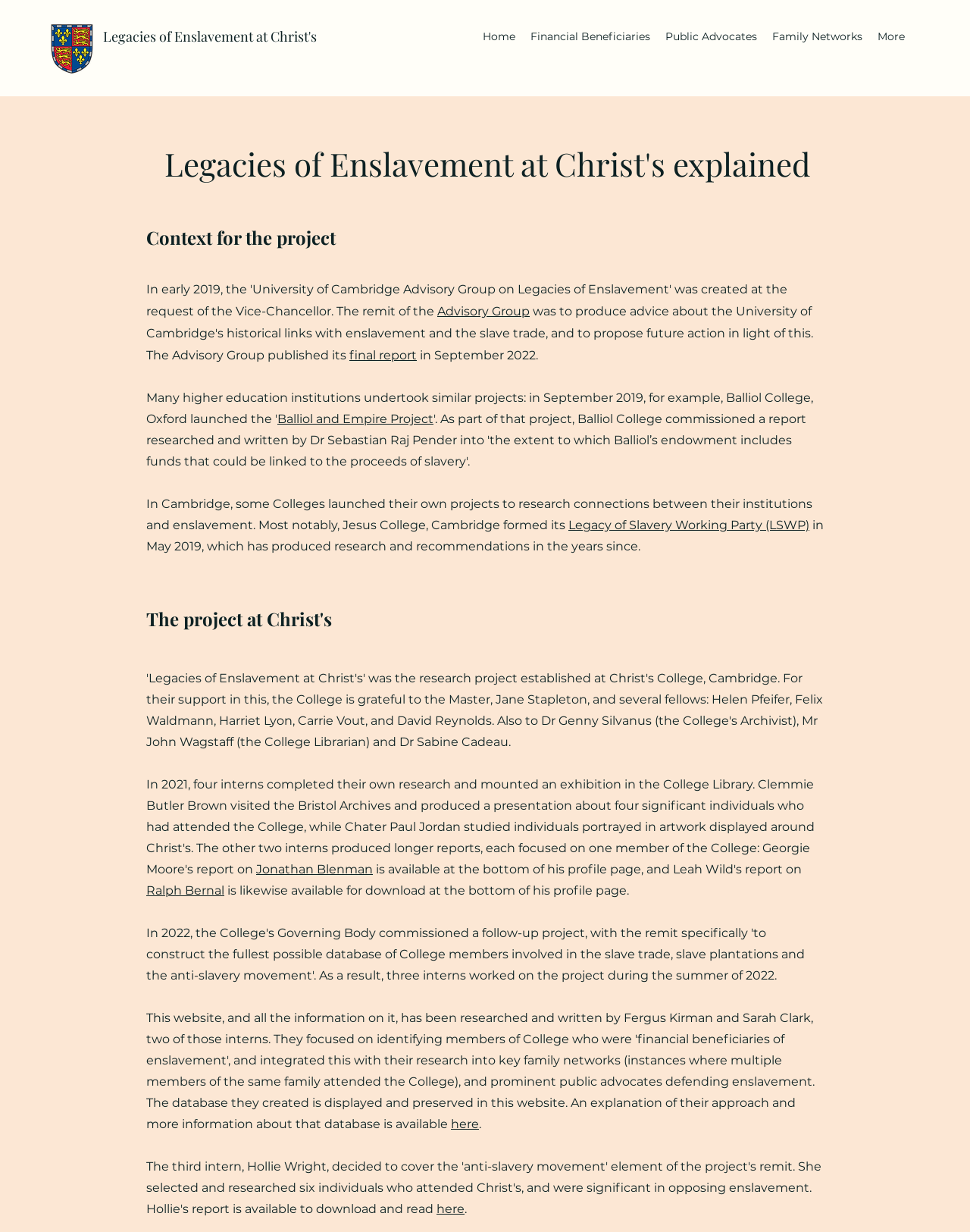Determine the bounding box coordinates of the clickable element necessary to fulfill the instruction: "Check the 'final report'". Provide the coordinates as four float numbers within the 0 to 1 range, i.e., [left, top, right, bottom].

[0.36, 0.282, 0.43, 0.294]